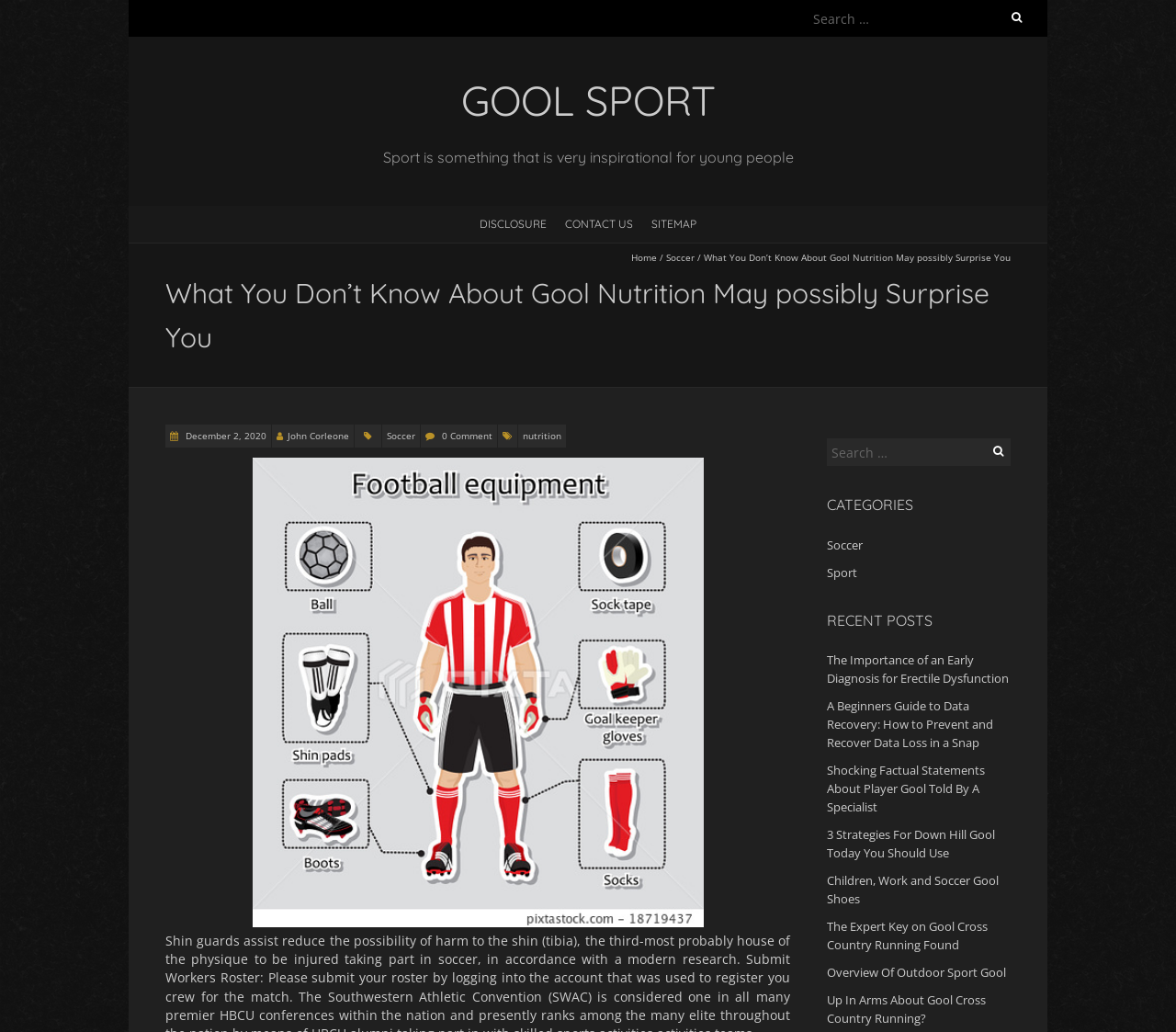Create an elaborate caption that covers all aspects of the webpage.

This webpage is about Gool Sport, with a focus on nutrition. At the top, there is a search bar with a placeholder text "Search for:" and a search icon. Below the search bar, the website's title "GOOL SPORT" is prominently displayed. 

To the right of the title, there is a brief inspirational quote about sports and young people. Below the quote, there are three links: "DISCLOSURE", "CONTACT US", and "SITEMAP". 

The main content of the webpage is an article titled "What You Don’t Know About Gool Nutrition May possibly Surprise You". The article's title is displayed in a large font, and below it, there is a link to the publication date "December 2, 2020" and the author's name "John Corleone". 

To the right of the article's title, there are links to the category "Soccer" and a comment count "0 Comment". Below the article's title, there is an image related to Gool Nutrition, taking up a significant portion of the page. 

On the right side of the page, there is a sidebar with a search bar, similar to the one at the top. Below the search bar, there are headings for "CATEGORIES" and "RECENT POSTS". Under "CATEGORIES", there are links to "Soccer" and "Sport". Under "RECENT POSTS", there are links to several articles, including "The Importance of an Early Diagnosis for Erectile Dysfunction", "A Beginners Guide to Data Recovery", and several others related to Gool and sports.